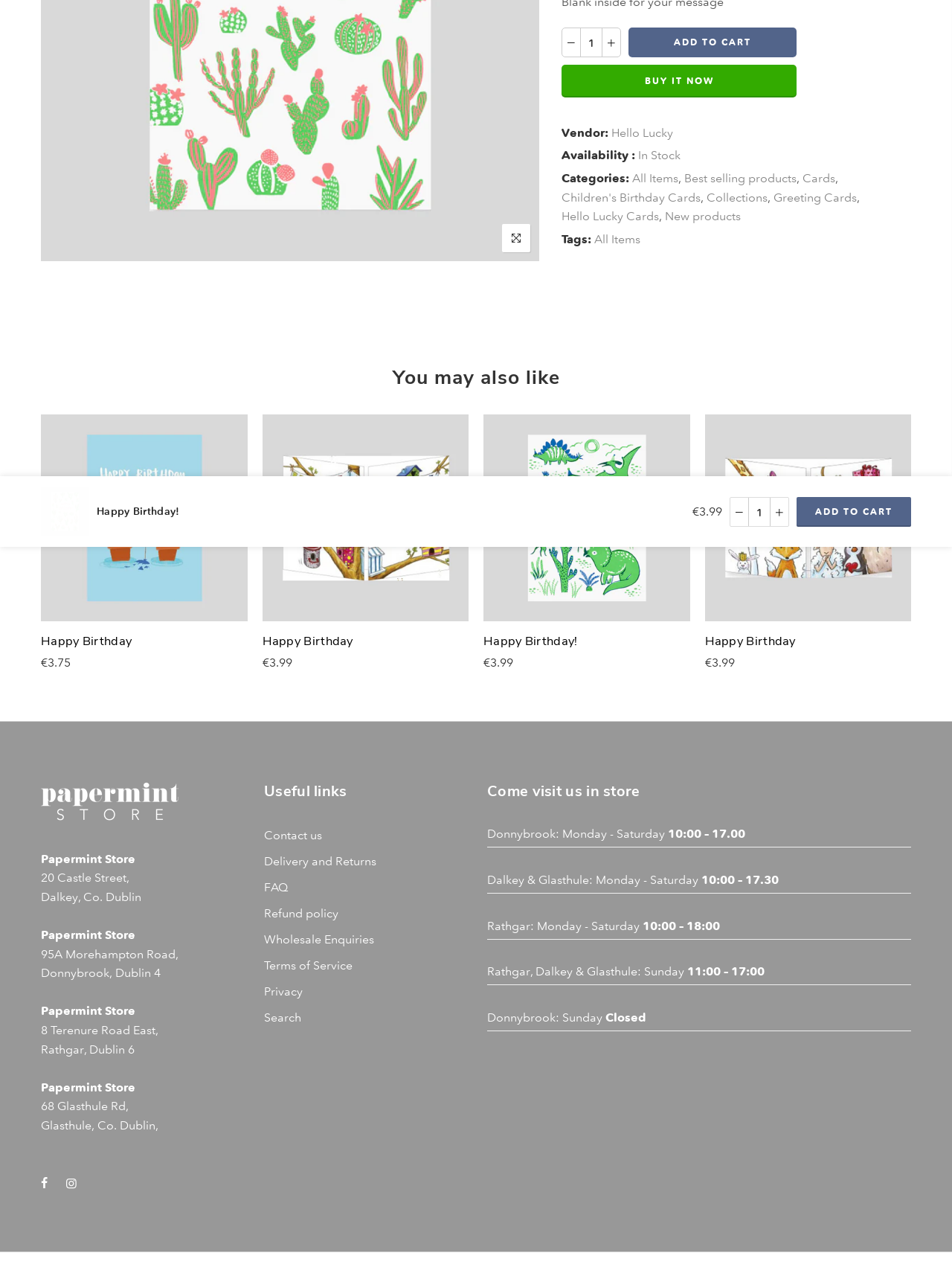Determine the bounding box coordinates (top-left x, top-left y, bottom-right x, bottom-right y) of the UI element described in the following text: Cards

[0.843, 0.132, 0.877, 0.147]